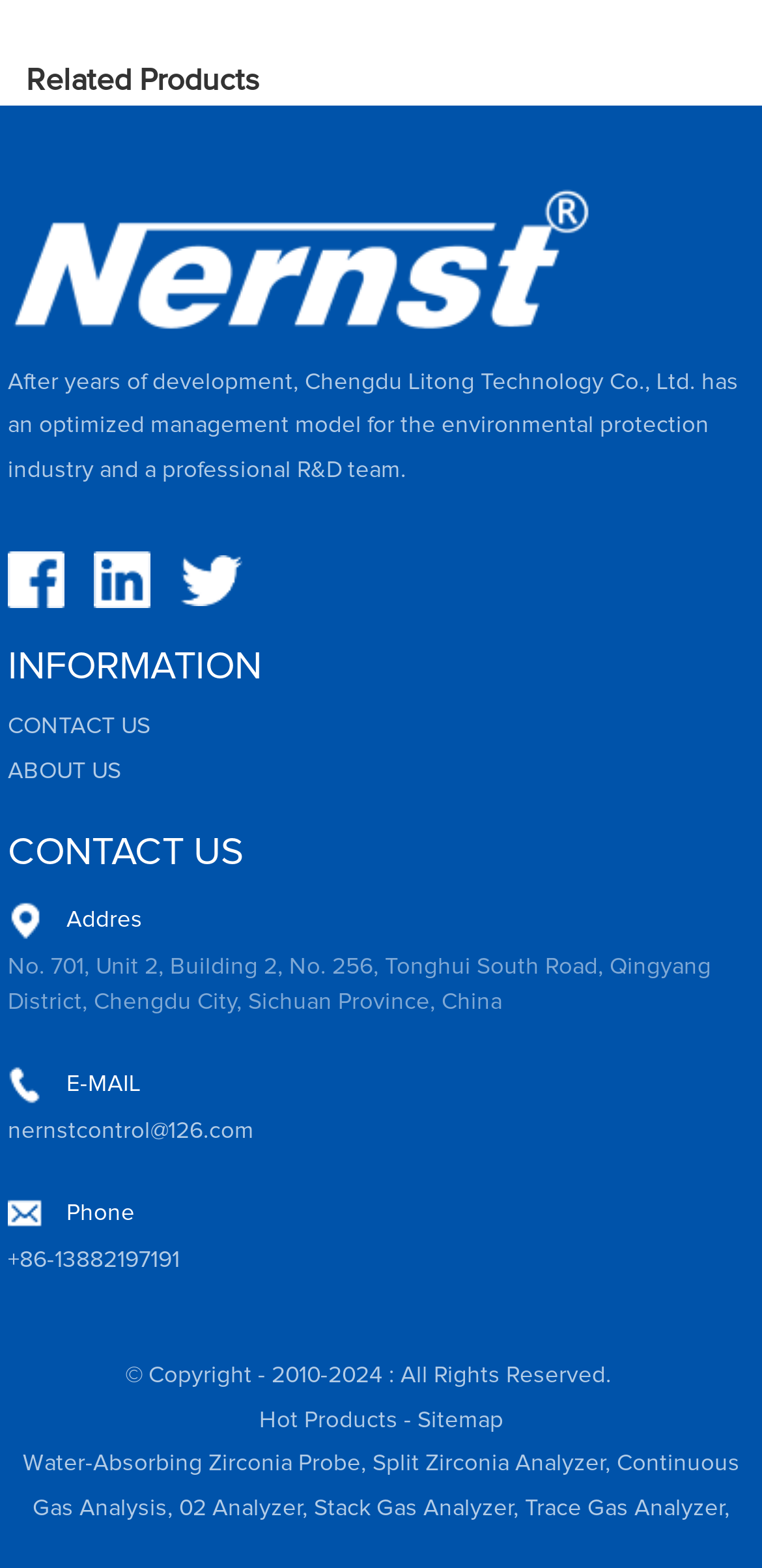Please provide a comprehensive response to the question based on the details in the image: What is the email address of the company?

The email address of the company can be found in the link element 'nernstcontrol@126.com' which is located under the 'E-MAIL' static text element.